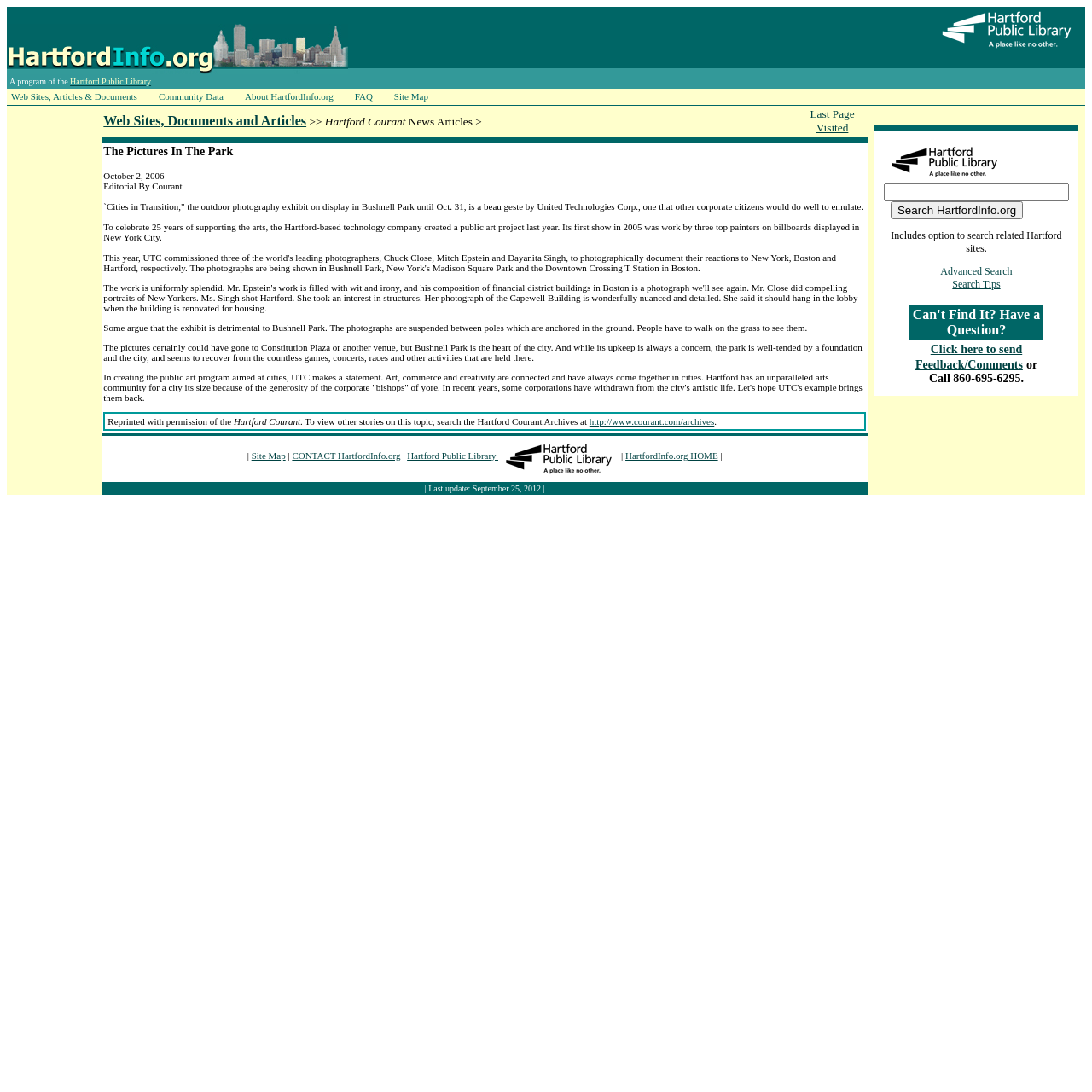Generate a comprehensive caption for the webpage you are viewing.

The webpage is about "The Pictures In The Park" and appears to be a news article from the Hartford Courant. At the top, there is a logo and a navigation menu with links to "Web Sites, Articles & Documents", "Community Data", "About HartfordInfo.org", "FAQ", and "Site Map". 

Below the navigation menu, there is a large section dedicated to the news article. The article discusses an outdoor photography exhibit in Bushnell Park, sponsored by United Technologies Corp. The exhibit features photographs by three leading photographers, Chuck Close, Mitch Epstein, and Dayanita Singh, who captured their reactions to New York, Boston, and Hartford, respectively. The article praises the exhibit, describing it as "uniformly splendid" and notes that it is a "beau geste" by United Technologies Corp.

The article also mentions that some people argue that the exhibit is detrimental to Bushnell Park, as it requires people to walk on the grass to view the photographs. However, the article notes that the park is well-tended and can recover from the impact of the exhibit.

At the bottom of the page, there are links to "Reprinted with permission of the Hartford Courant" and "To view other stories on this topic, search the Hartford Courant Archives". There are also links to "Site Map", "CONTACT HartfordInfo.org", "Hartford Public Library", and "HartfordInfo.org HOME". Additionally, there is a search bar and an option to search related Hartford sites, as well as advanced search and search tips.